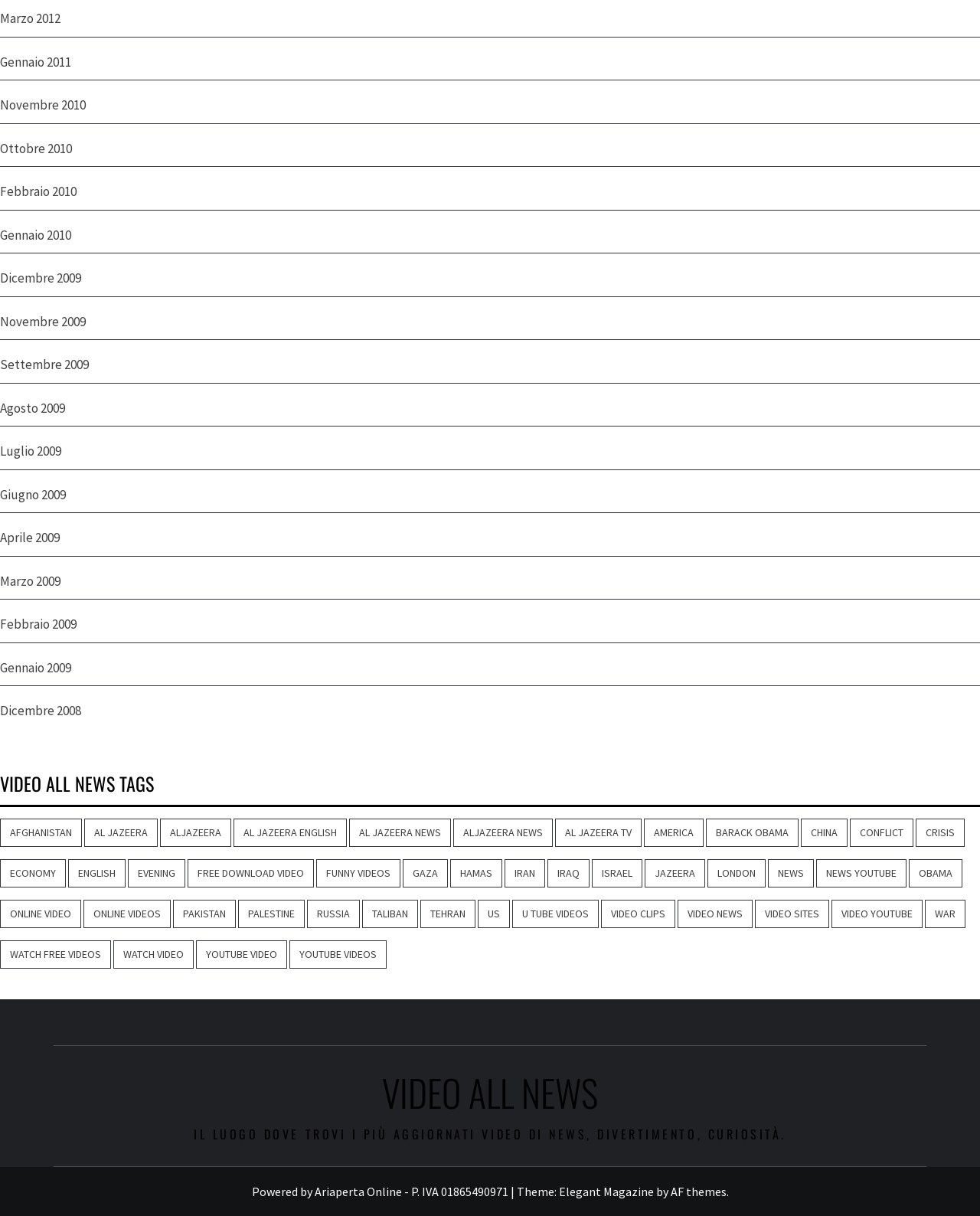Identify the coordinates of the bounding box for the element that must be clicked to accomplish the instruction: "View 'Join Unlimited Video Library'".

None